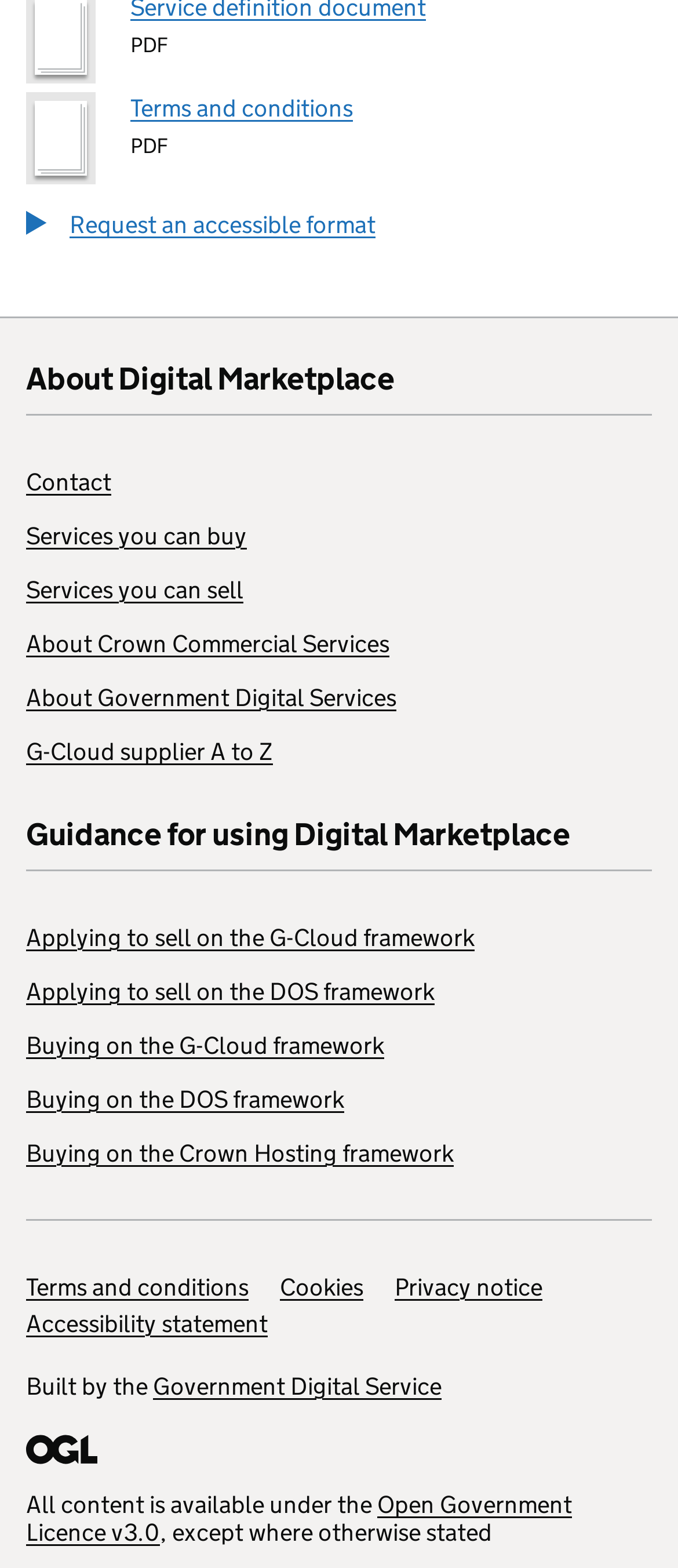Use a single word or phrase to respond to the question:
What is the title of the second section on the webpage?

Guidance for using Digital Marketplace